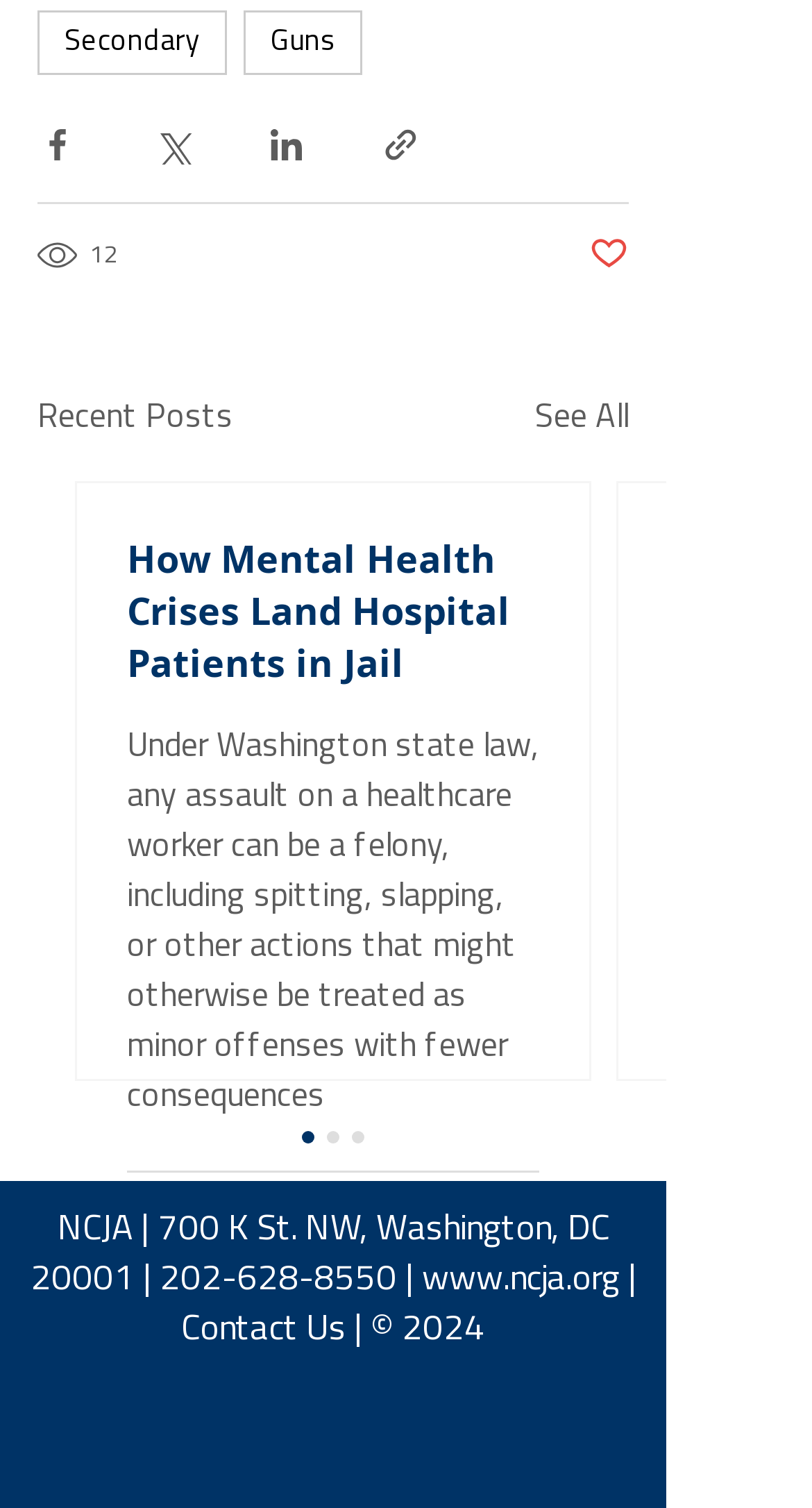What social media platforms are listed in the social bar?
Please provide a single word or phrase as your answer based on the screenshot.

LinkedIn, Instagram, Facebook